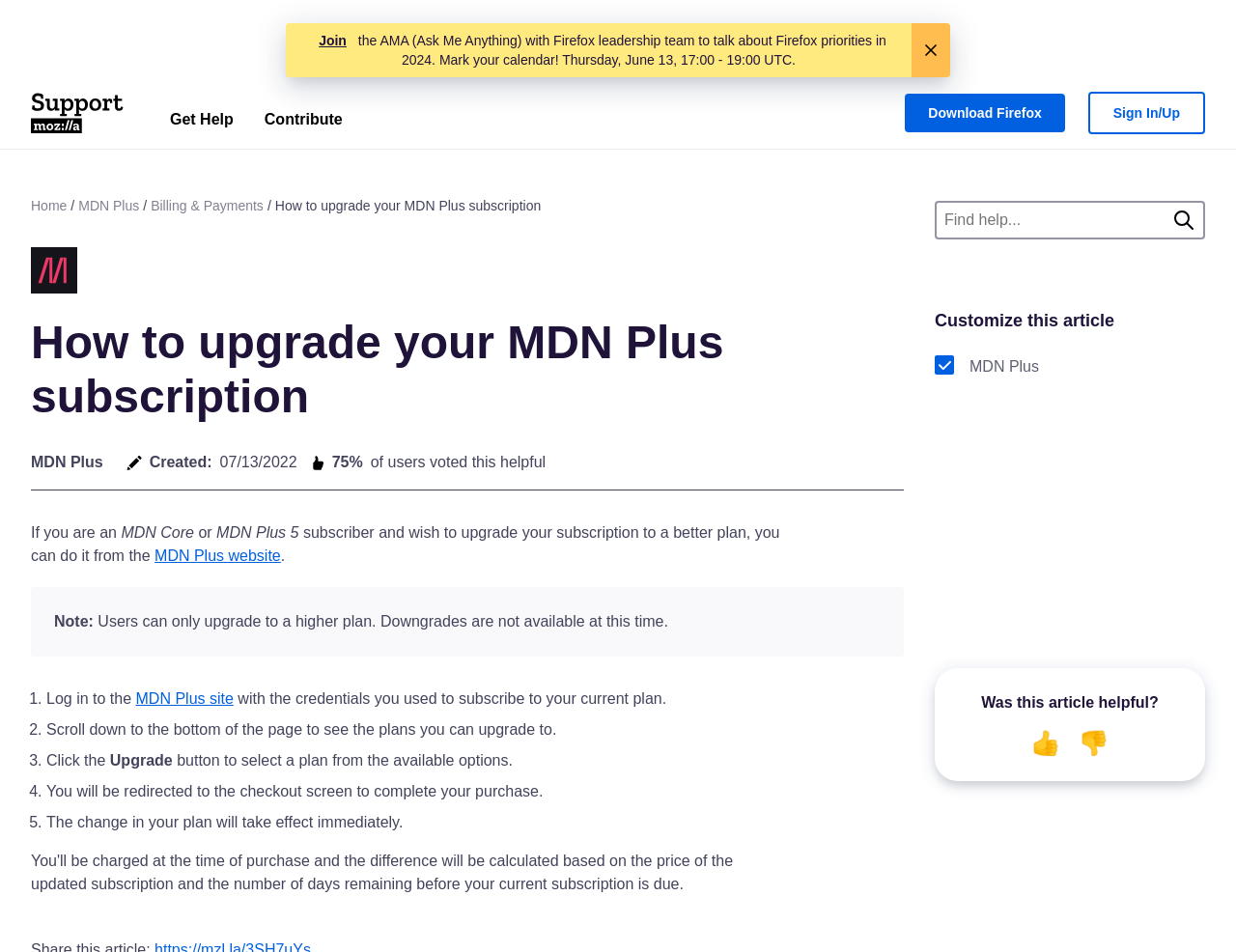Using the description: "MDN Plus website", determine the UI element's bounding box coordinates. Ensure the coordinates are in the format of four float numbers between 0 and 1, i.e., [left, top, right, bottom].

[0.125, 0.575, 0.227, 0.592]